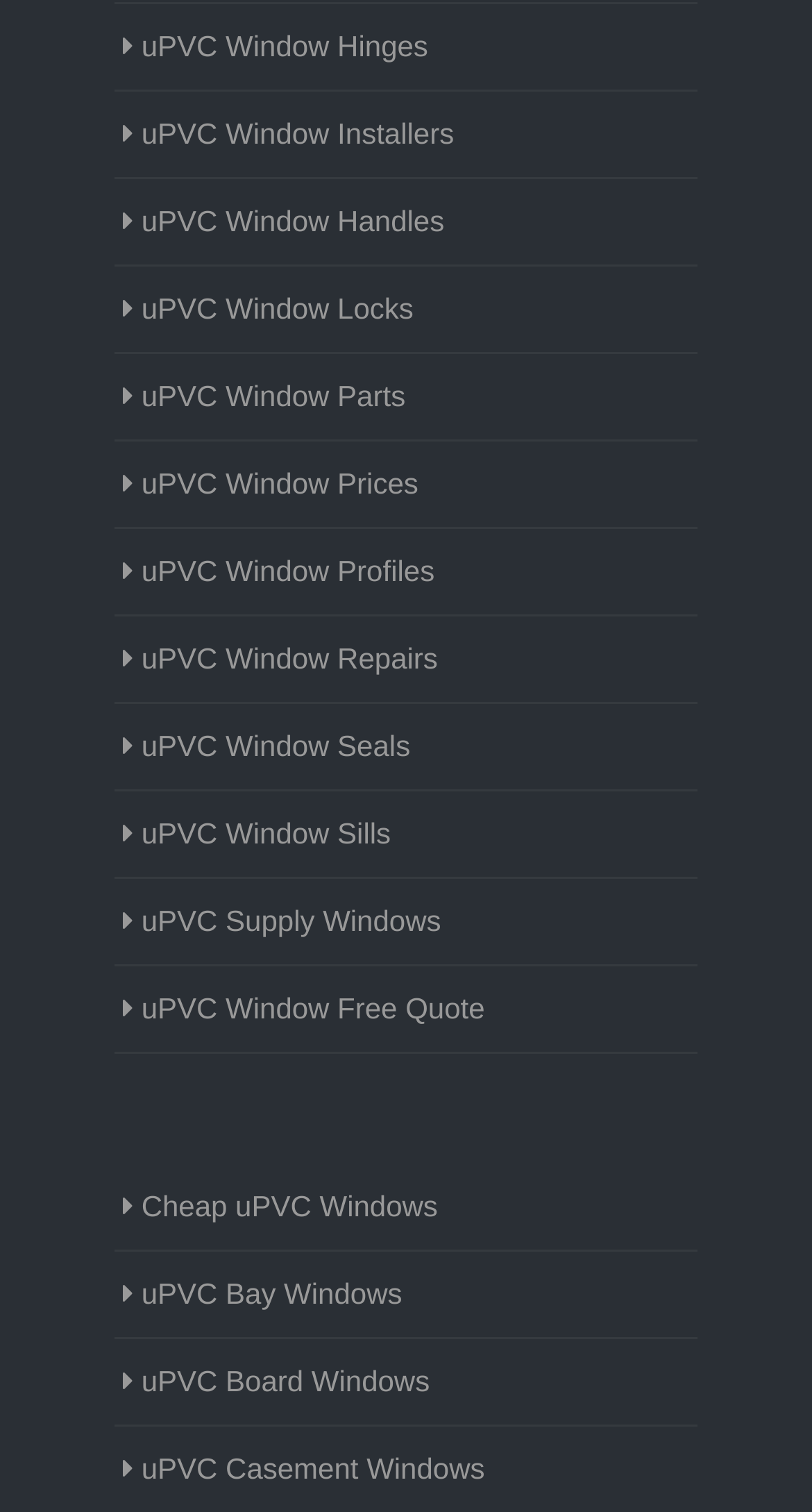What is the last uPVC window related link? Observe the screenshot and provide a one-word or short phrase answer.

uPVC Casement Windows